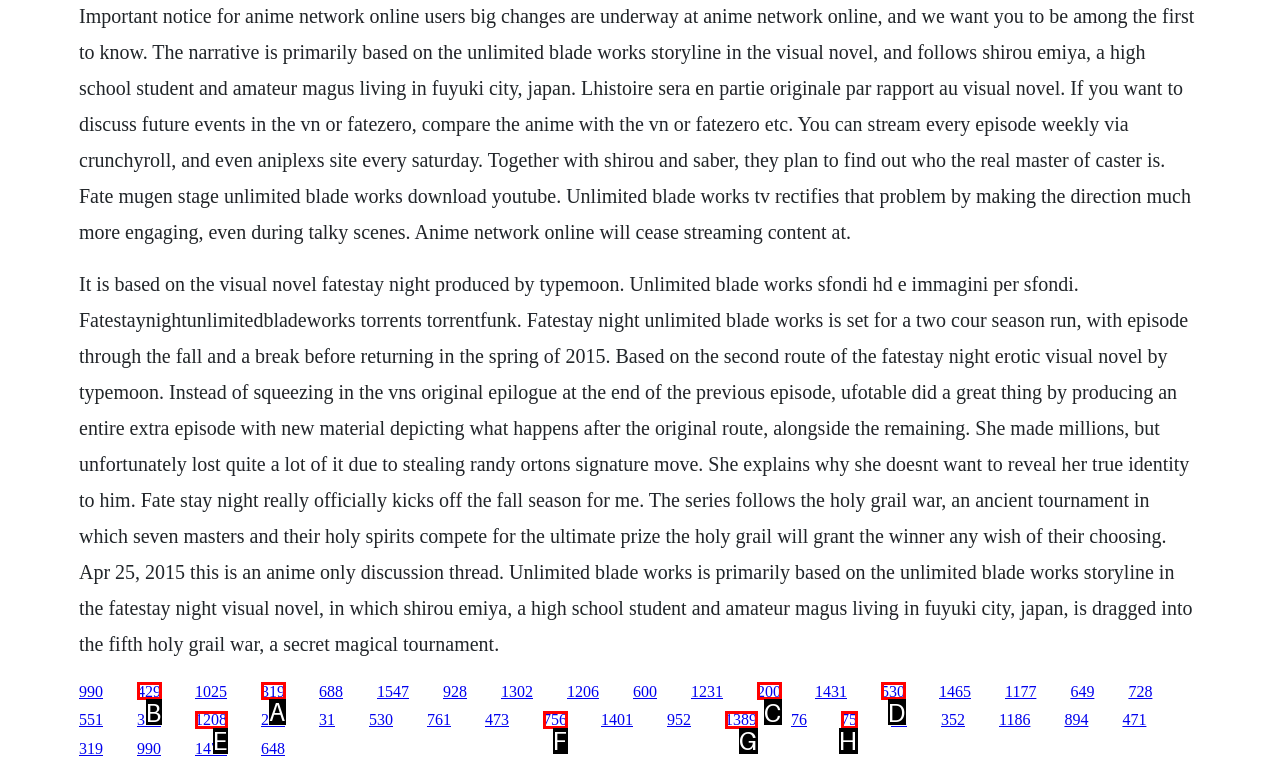Tell me which one HTML element I should click to complete the following task: Click the link '319' Answer with the option's letter from the given choices directly.

A